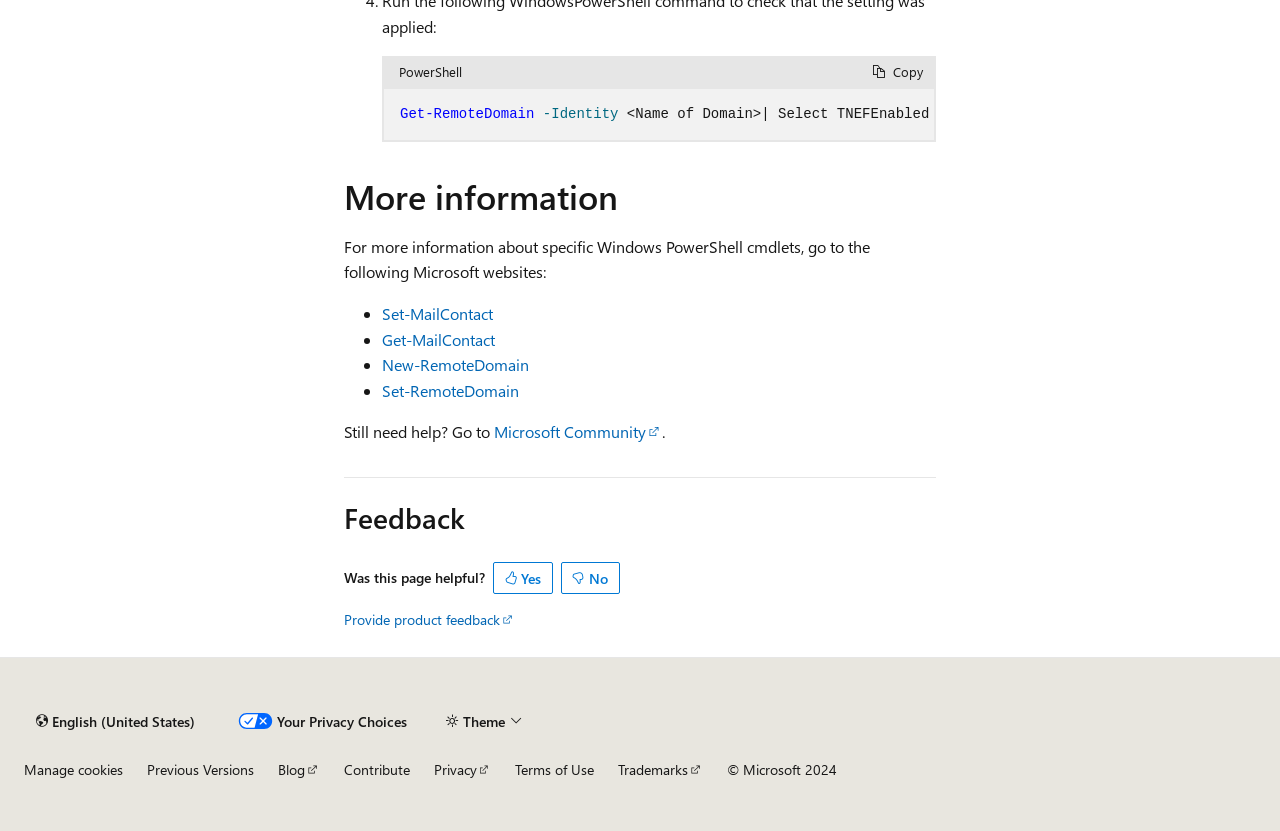What is the purpose of the 'Feedback' section?
With the help of the image, please provide a detailed response to the question.

The 'Feedback' section is located at the bottom of the webpage and allows users to provide feedback on whether the page was helpful or not, with options to select 'Yes' or 'No' and provide additional feedback.